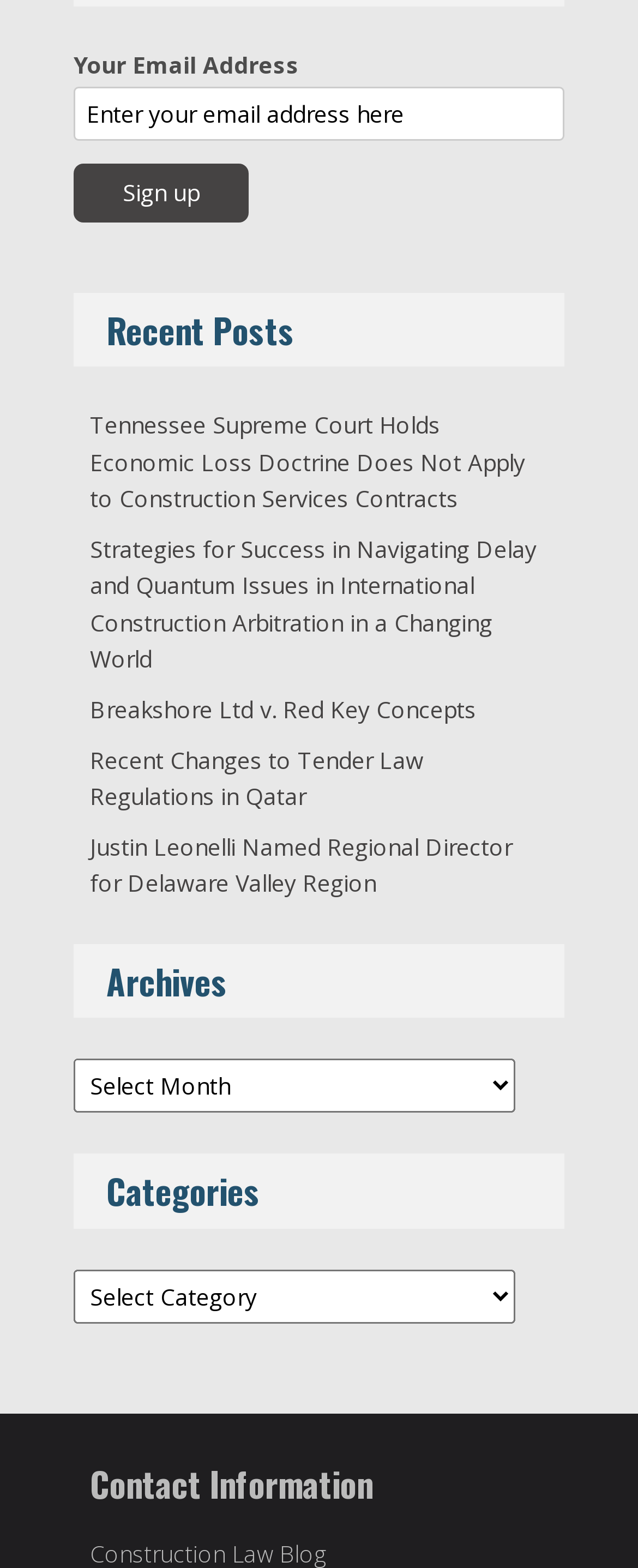What is the purpose of the textbox?
Could you answer the question with a detailed and thorough explanation?

The textbox is labeled 'Enter your email address here' and is required, indicating that it is used to input an email address, likely for signing up or subscribing to a service.